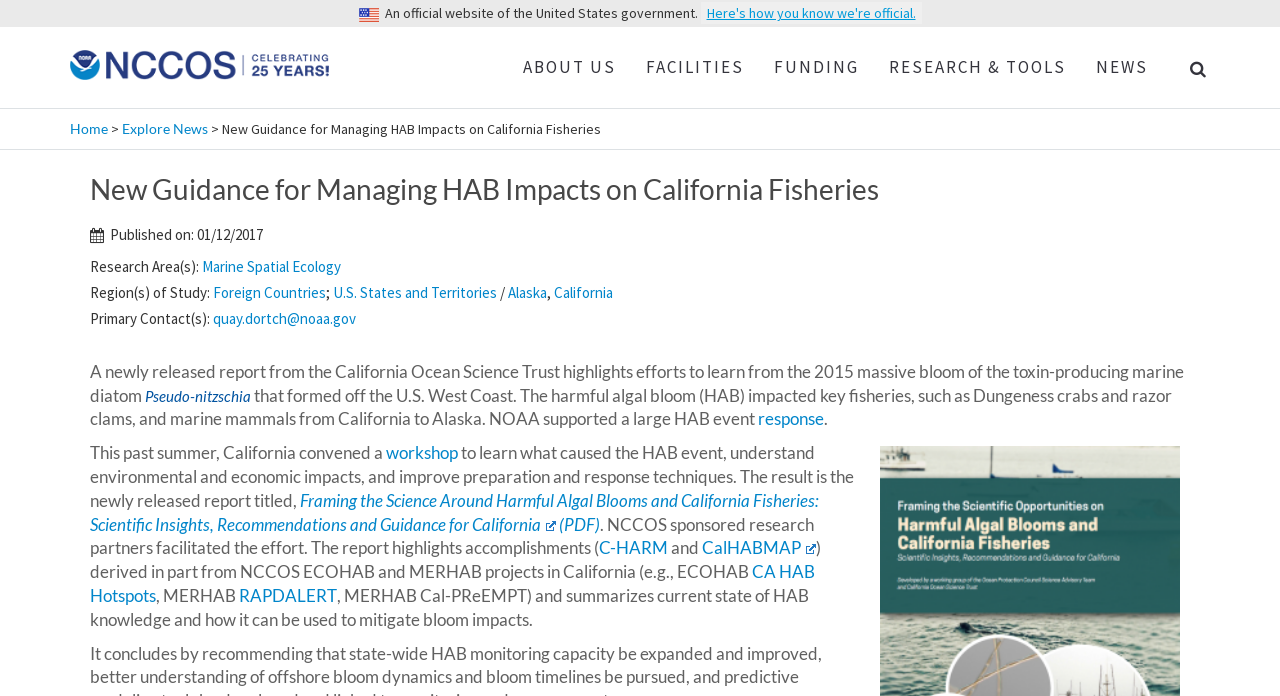Answer the following query with a single word or phrase:
What is the type of diatom that formed off the U.S. West Coast?

Pseudo-nitzschia